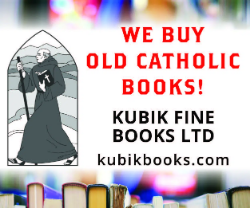Please give a one-word or short phrase response to the following question: 
What is the figure in the illustration holding?

A cross